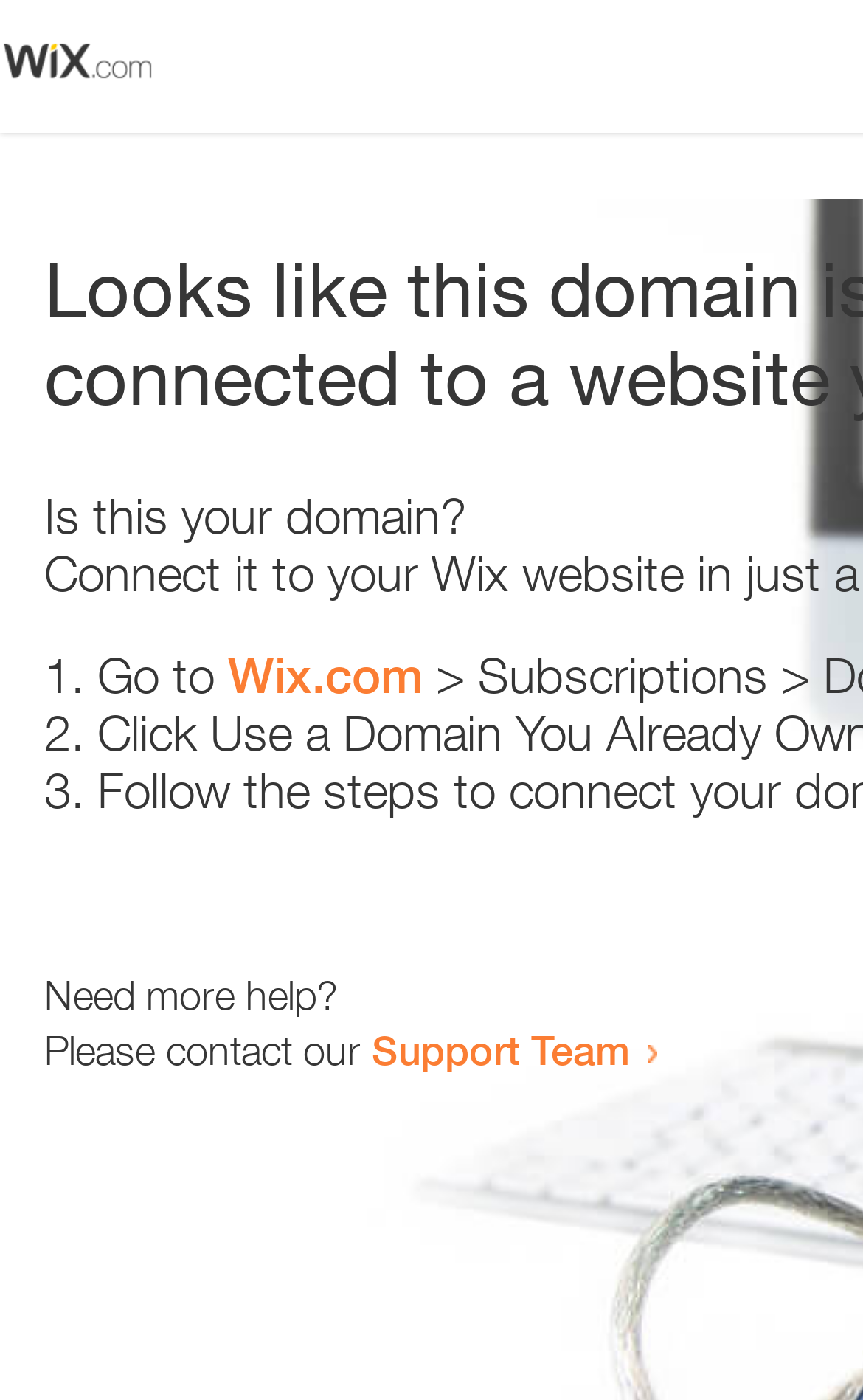Please find the top heading of the webpage and generate its text.

Looks like this domain isn't
connected to a website yet